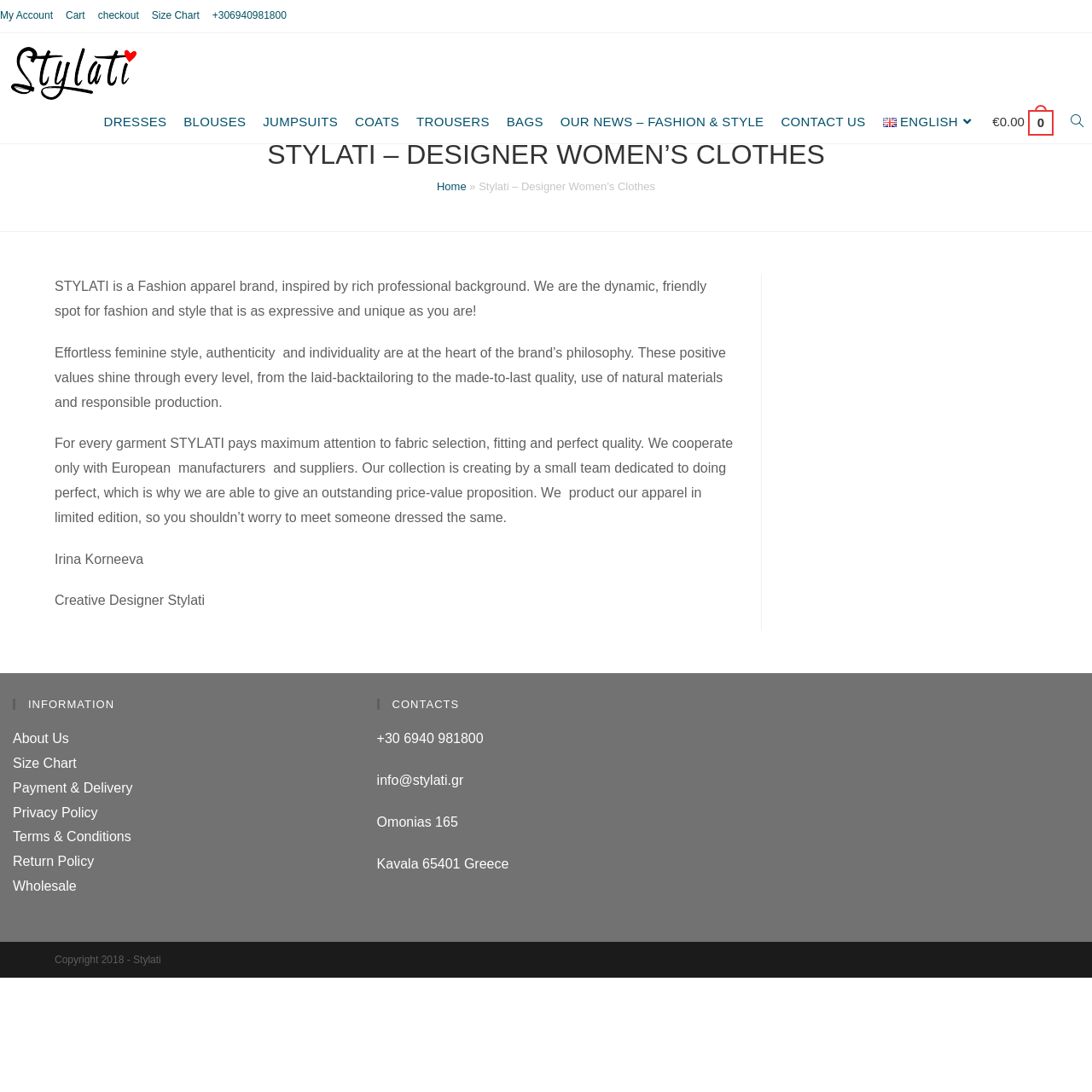Determine the bounding box coordinates of the clickable area required to perform the following instruction: "Go to My Account". The coordinates should be represented as four float numbers between 0 and 1: [left, top, right, bottom].

[0.0, 0.006, 0.048, 0.023]